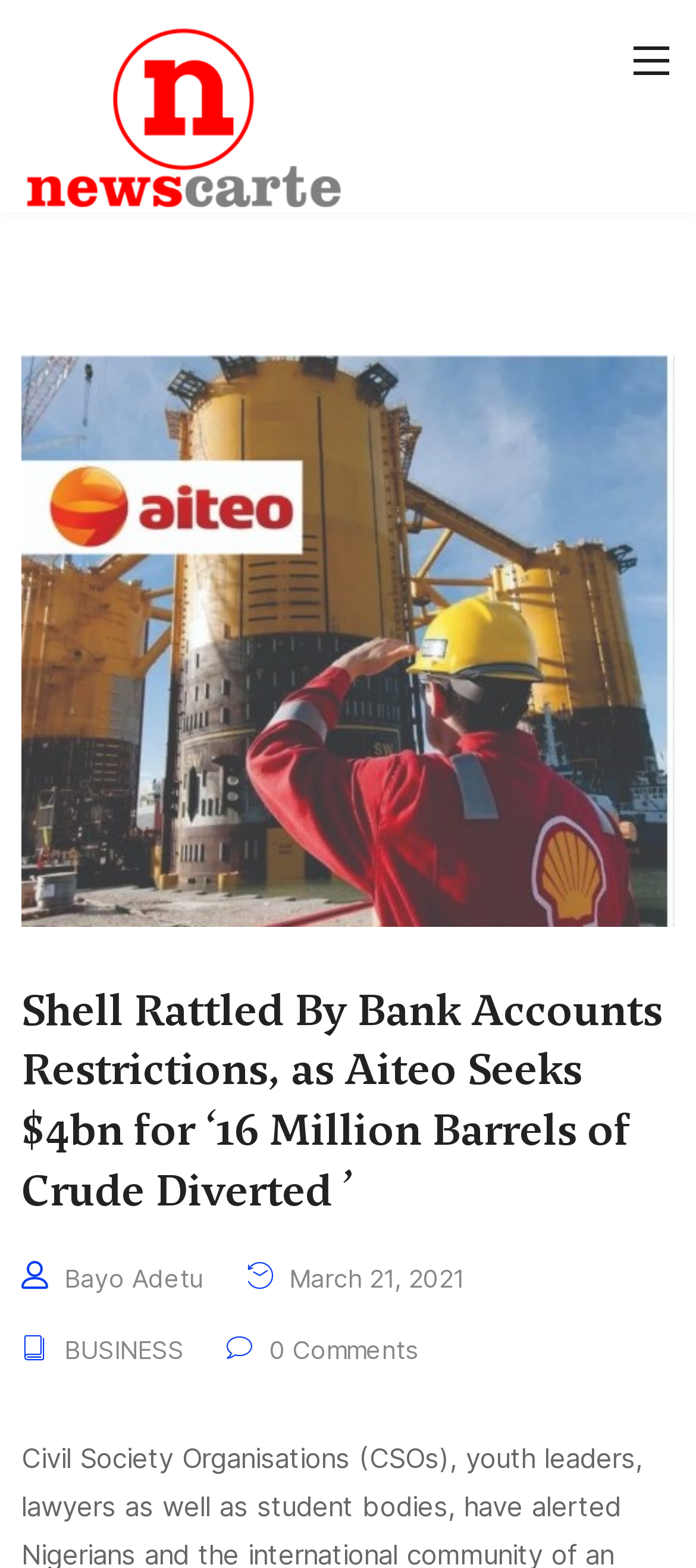When was the article published? Observe the screenshot and provide a one-word or short phrase answer.

March 21, 2021